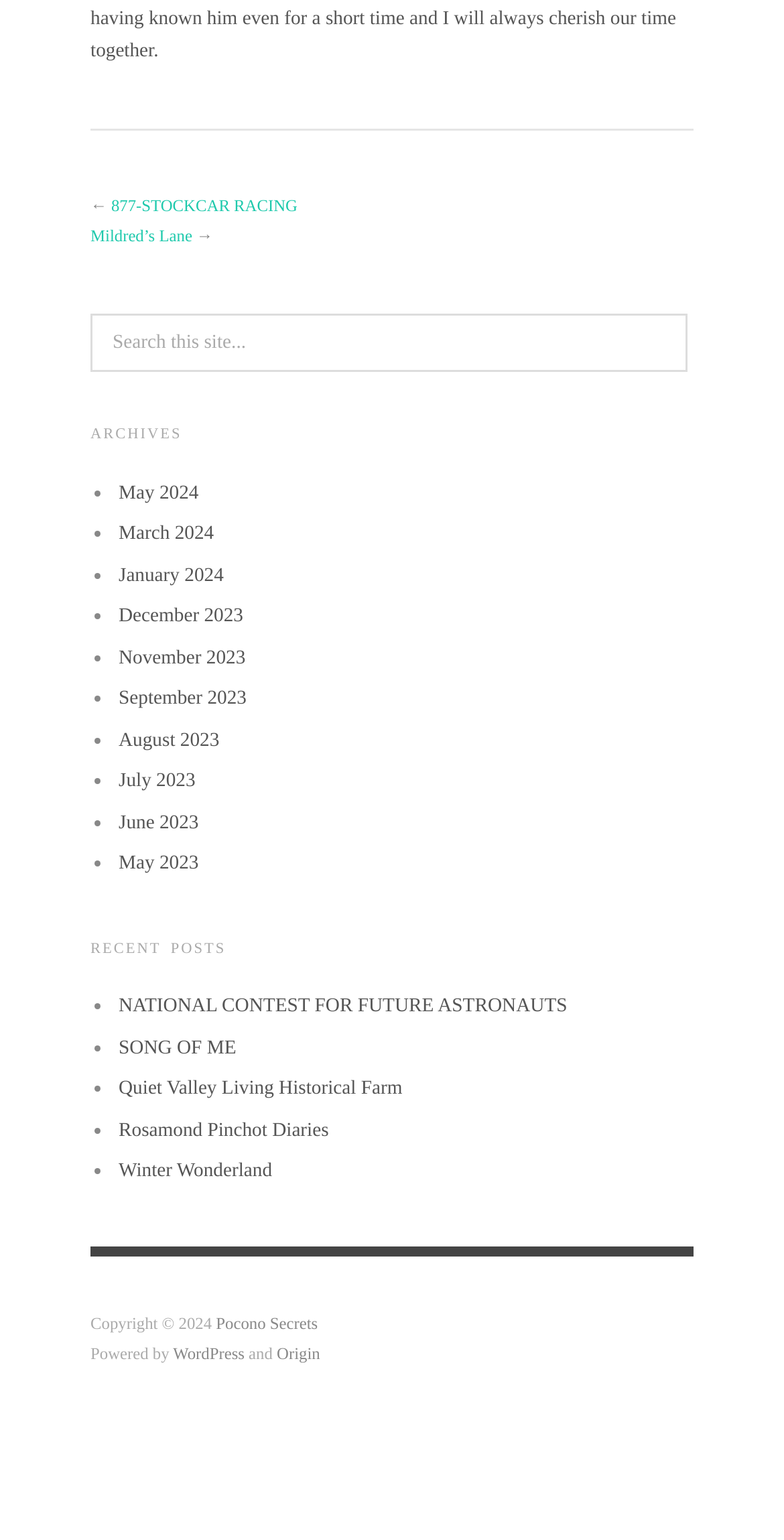Pinpoint the bounding box coordinates of the clickable element needed to complete the instruction: "View May 2024 archives". The coordinates should be provided as four float numbers between 0 and 1: [left, top, right, bottom].

[0.151, 0.313, 0.253, 0.327]